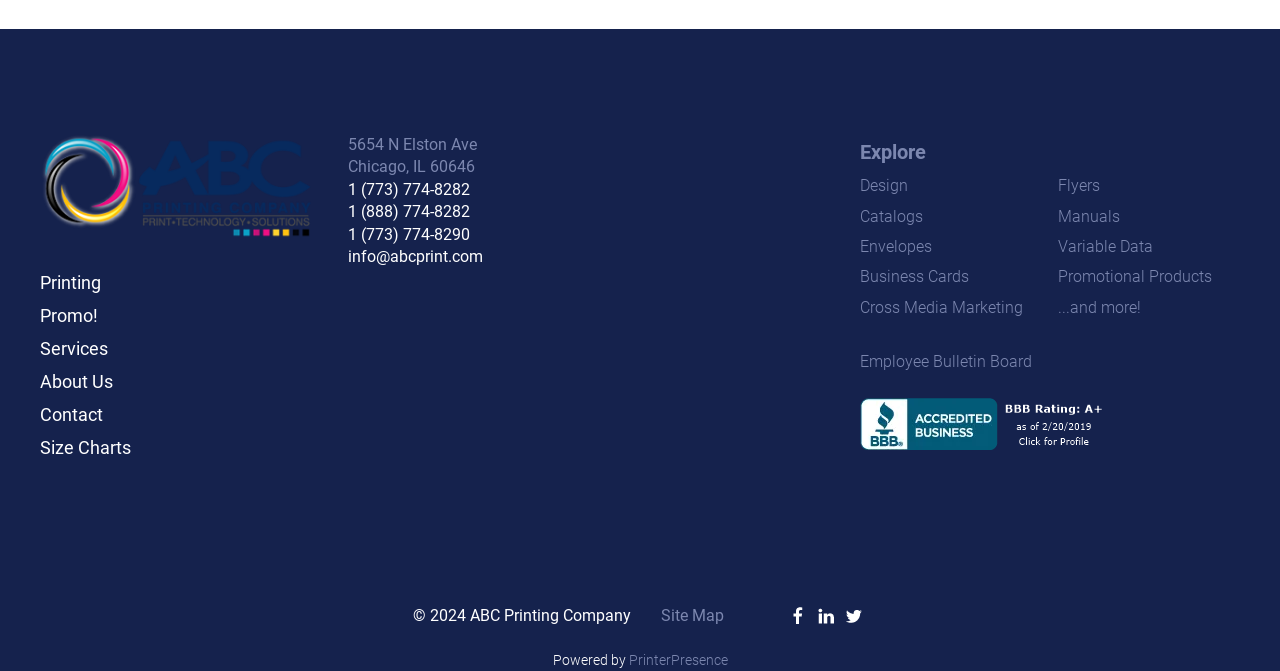Please find the bounding box coordinates of the element that you should click to achieve the following instruction: "Click on the 'Printing' link". The coordinates should be presented as four float numbers between 0 and 1: [left, top, right, bottom].

[0.031, 0.396, 0.248, 0.445]